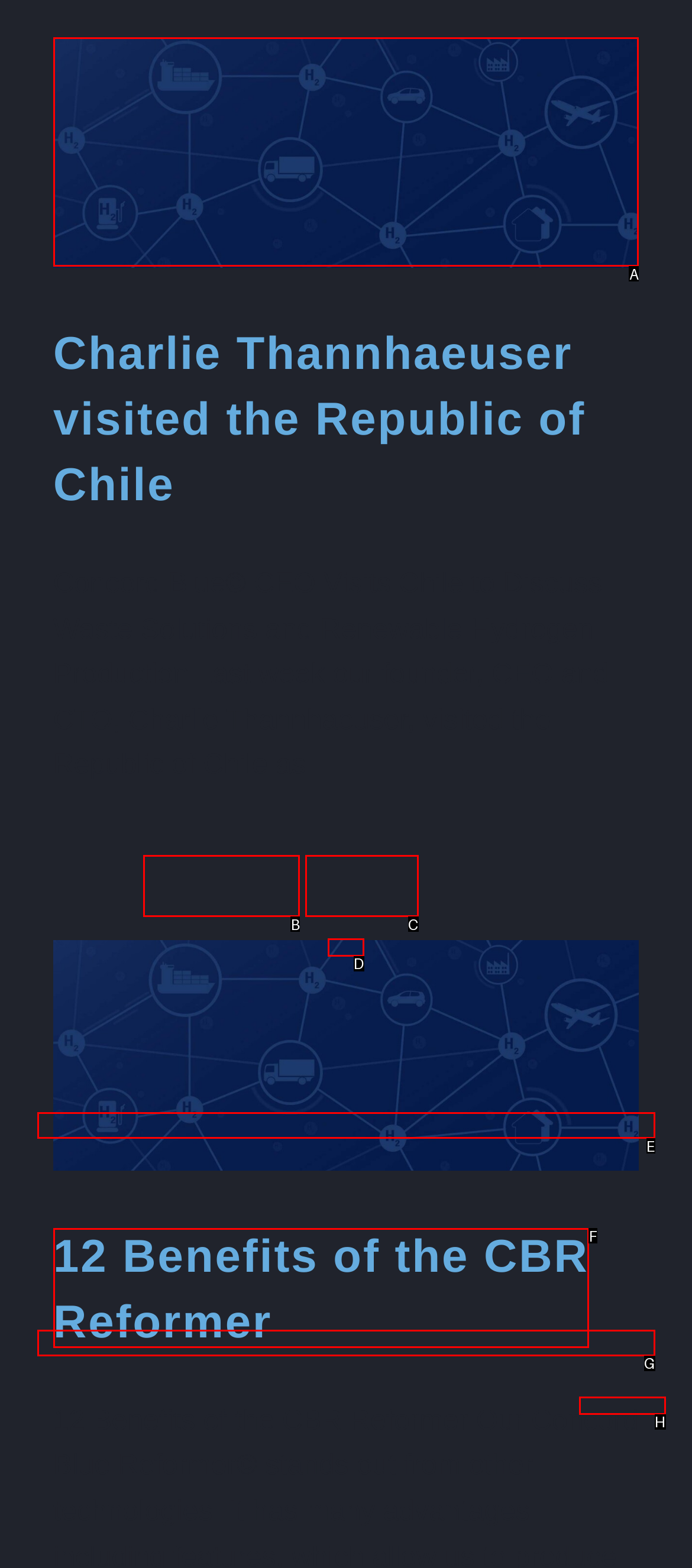Tell me which UI element to click to fulfill the given task: Visit the page about Charlie Thannhaeuser's visit to Chile. Respond with the letter of the correct option directly.

A